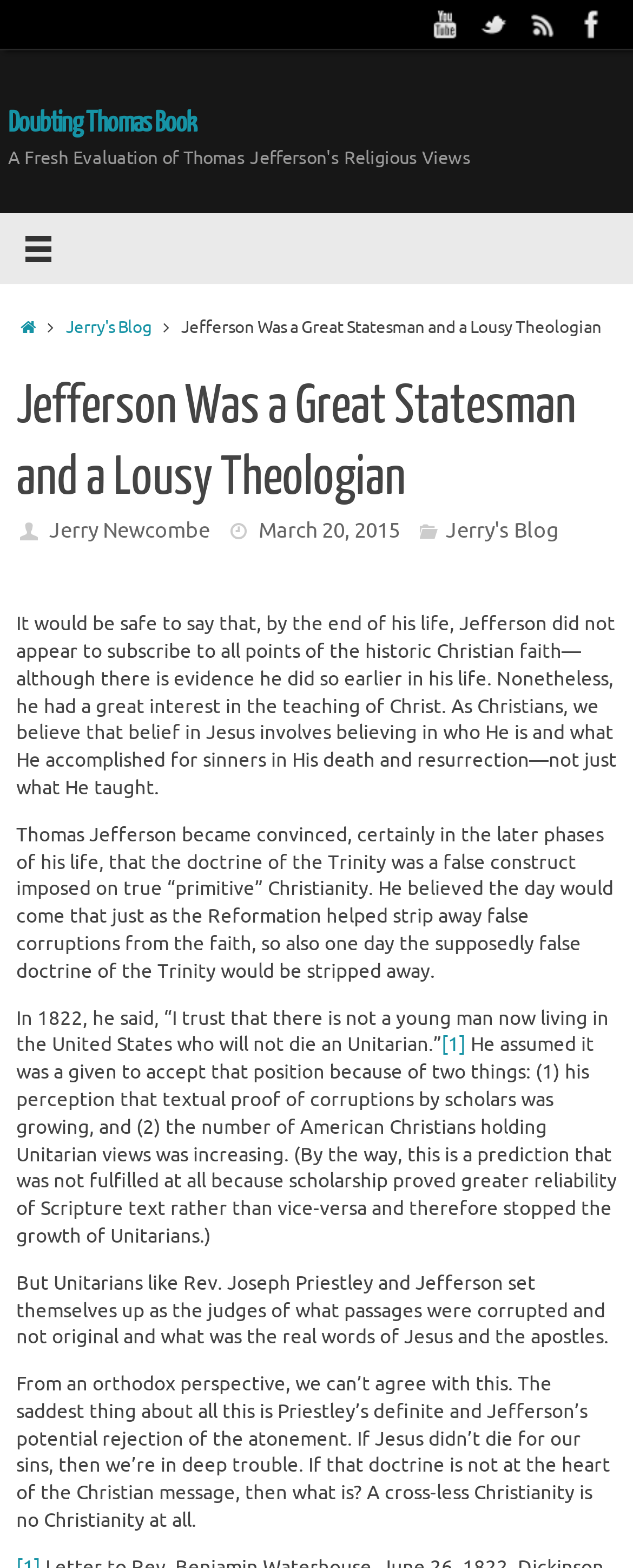Can you find the bounding box coordinates for the element that needs to be clicked to execute this instruction: "Check the date of the article"? The coordinates should be given as four float numbers between 0 and 1, i.e., [left, top, right, bottom].

[0.409, 0.333, 0.632, 0.346]